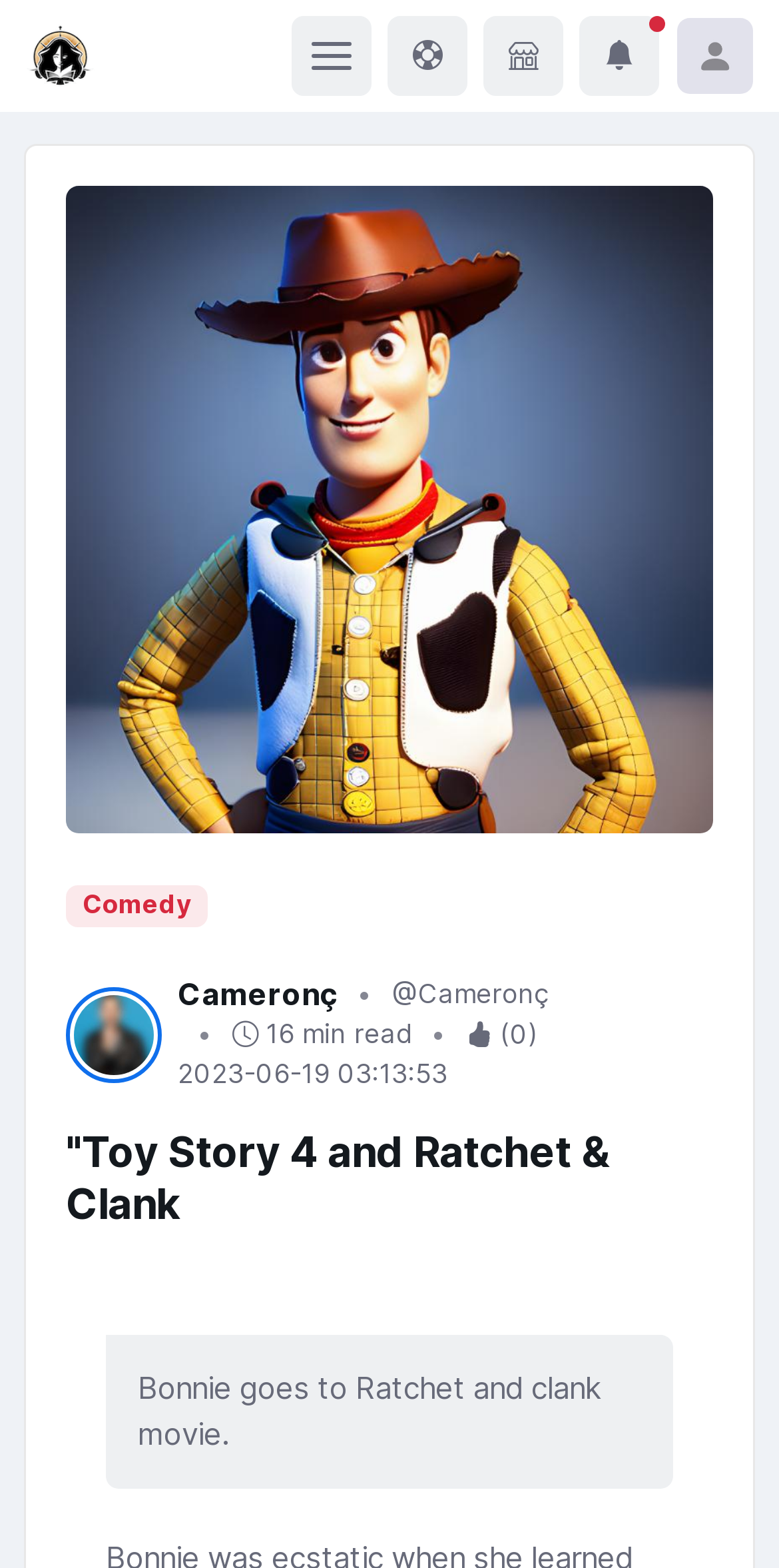Please provide a brief answer to the following inquiry using a single word or phrase:
How many social media links are there?

3